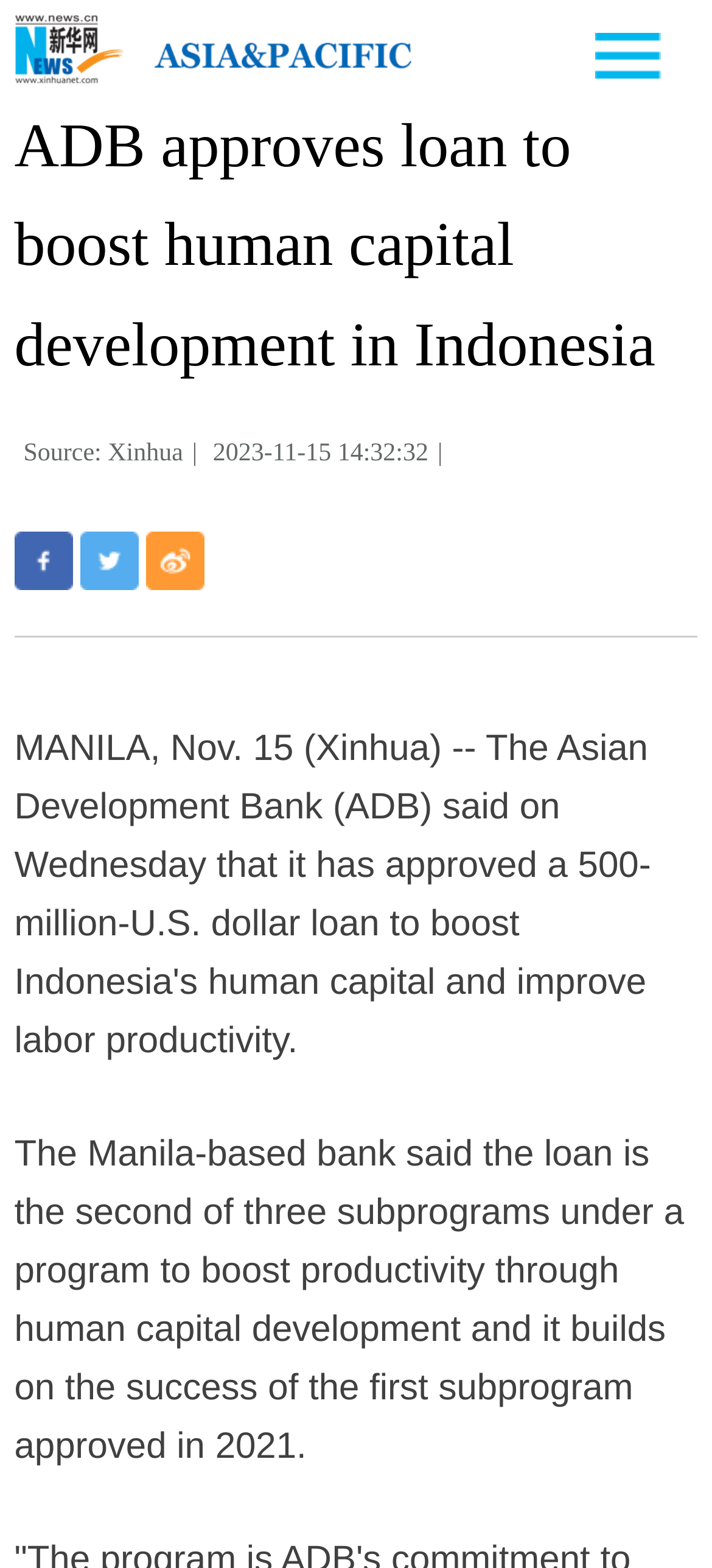Use a single word or phrase to answer the following:
What is the source of the news?

Xinhua